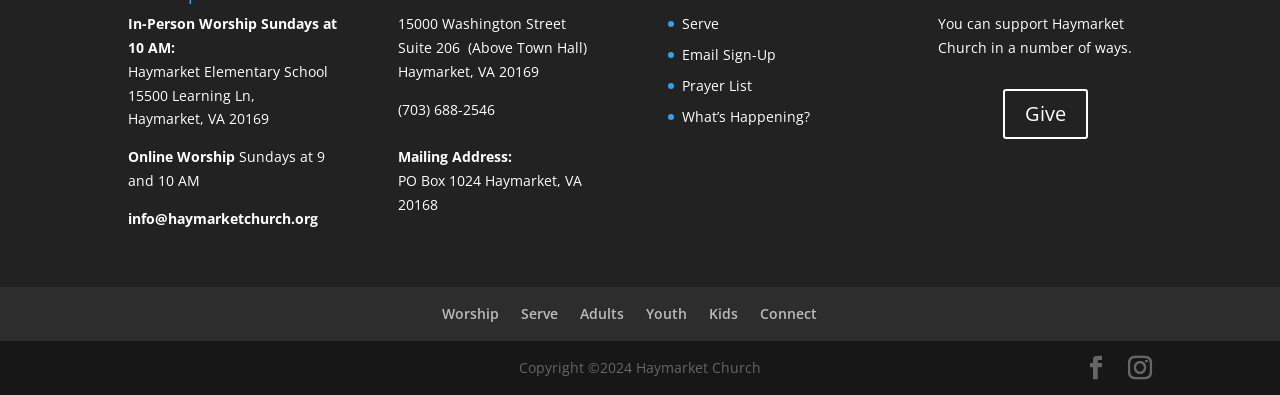Determine the bounding box coordinates of the region to click in order to accomplish the following instruction: "Explore Serve opportunities". Provide the coordinates as four float numbers between 0 and 1, specifically [left, top, right, bottom].

[0.533, 0.036, 0.562, 0.084]